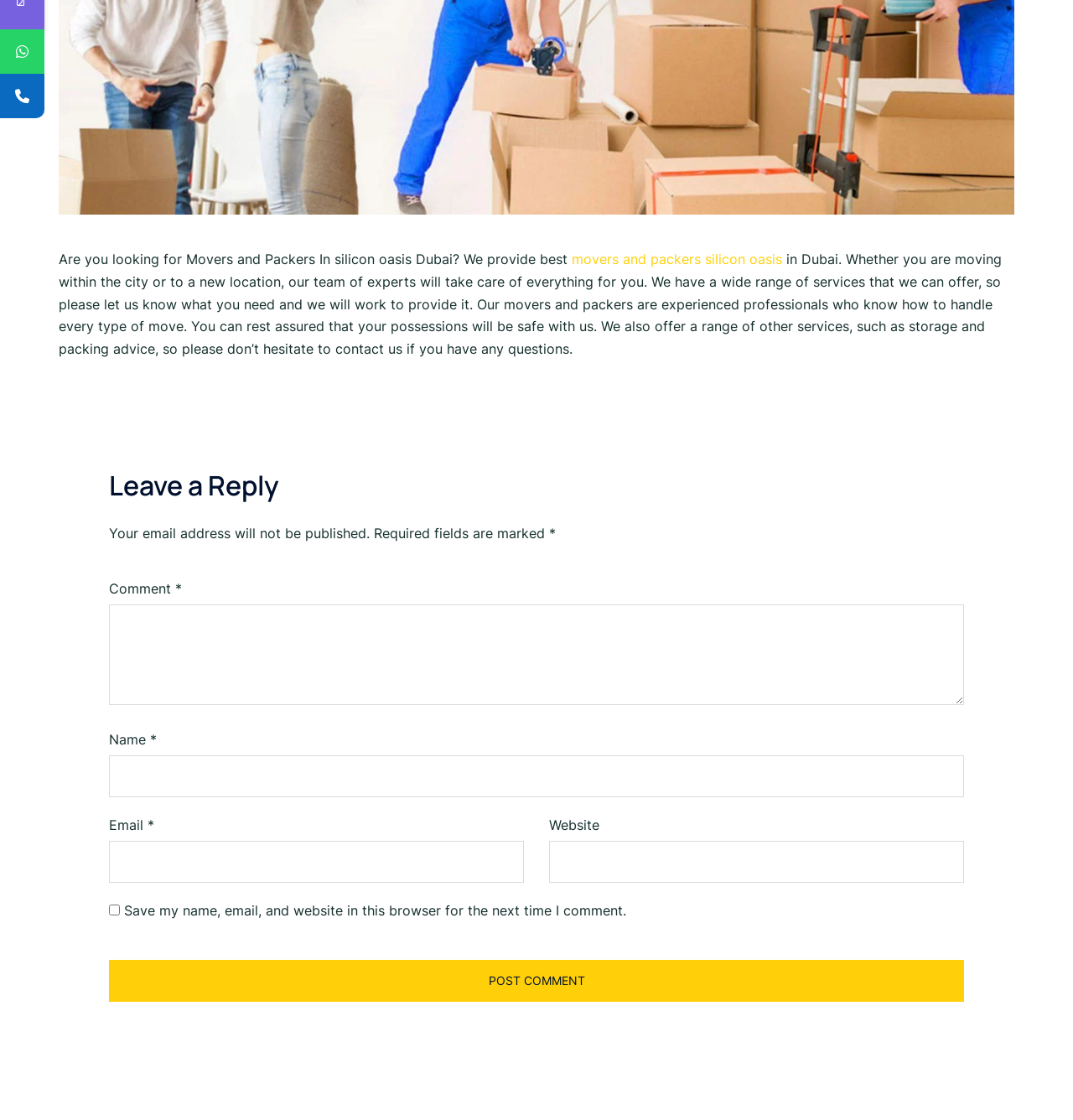Provide the bounding box coordinates in the format (top-left x, top-left y, bottom-right x, bottom-right y). All values are floating point numbers between 0 and 1. Determine the bounding box coordinate of the UI element described as: parent_node: Email * aria-describedby="email-notes" name="email"

[0.102, 0.751, 0.488, 0.788]